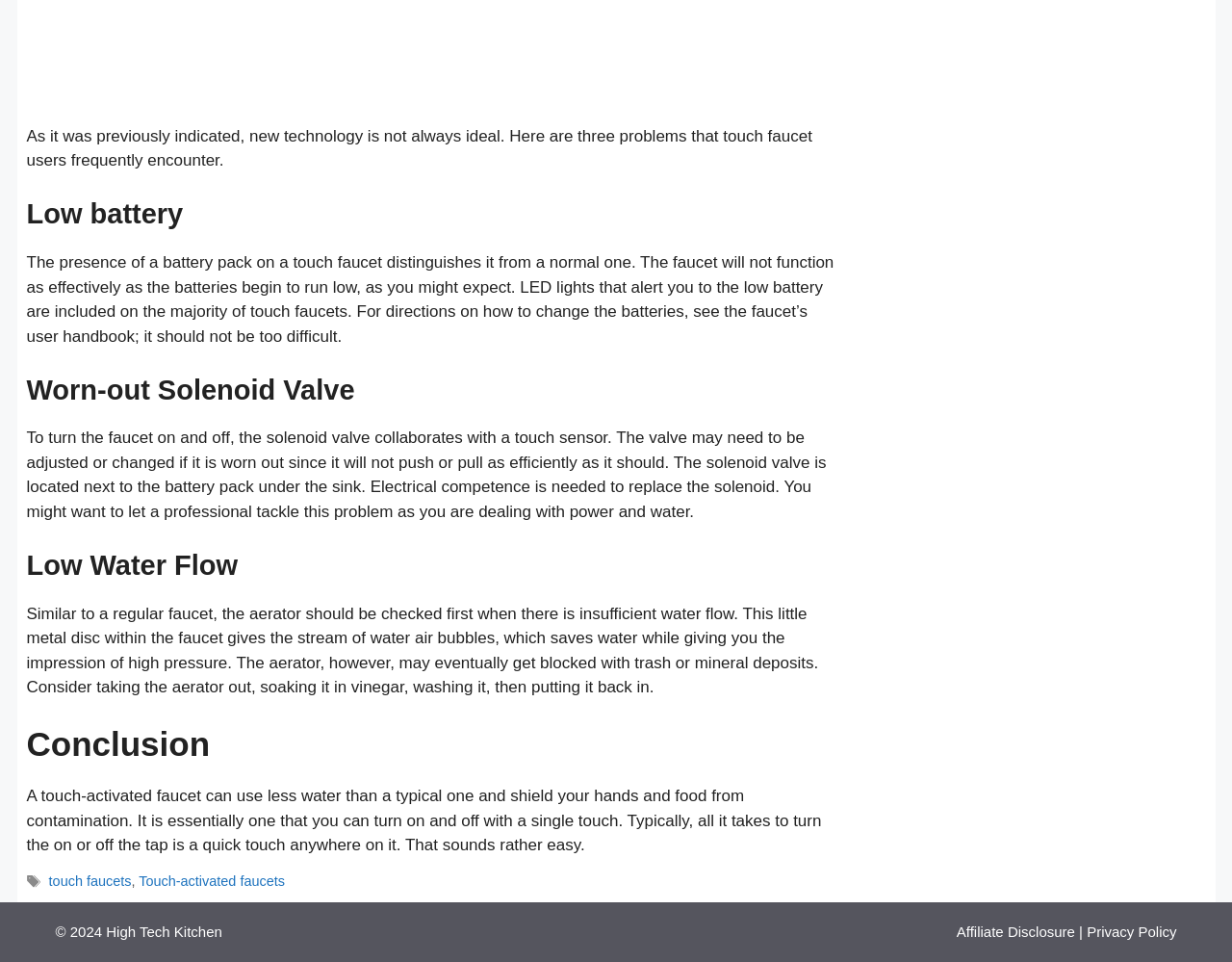What is the location of the solenoid valve in a touch faucet?
Answer the question with a thorough and detailed explanation.

The webpage states that the solenoid valve is located next to the battery pack under the sink, and it collaborates with a touch sensor to turn the faucet on and off.